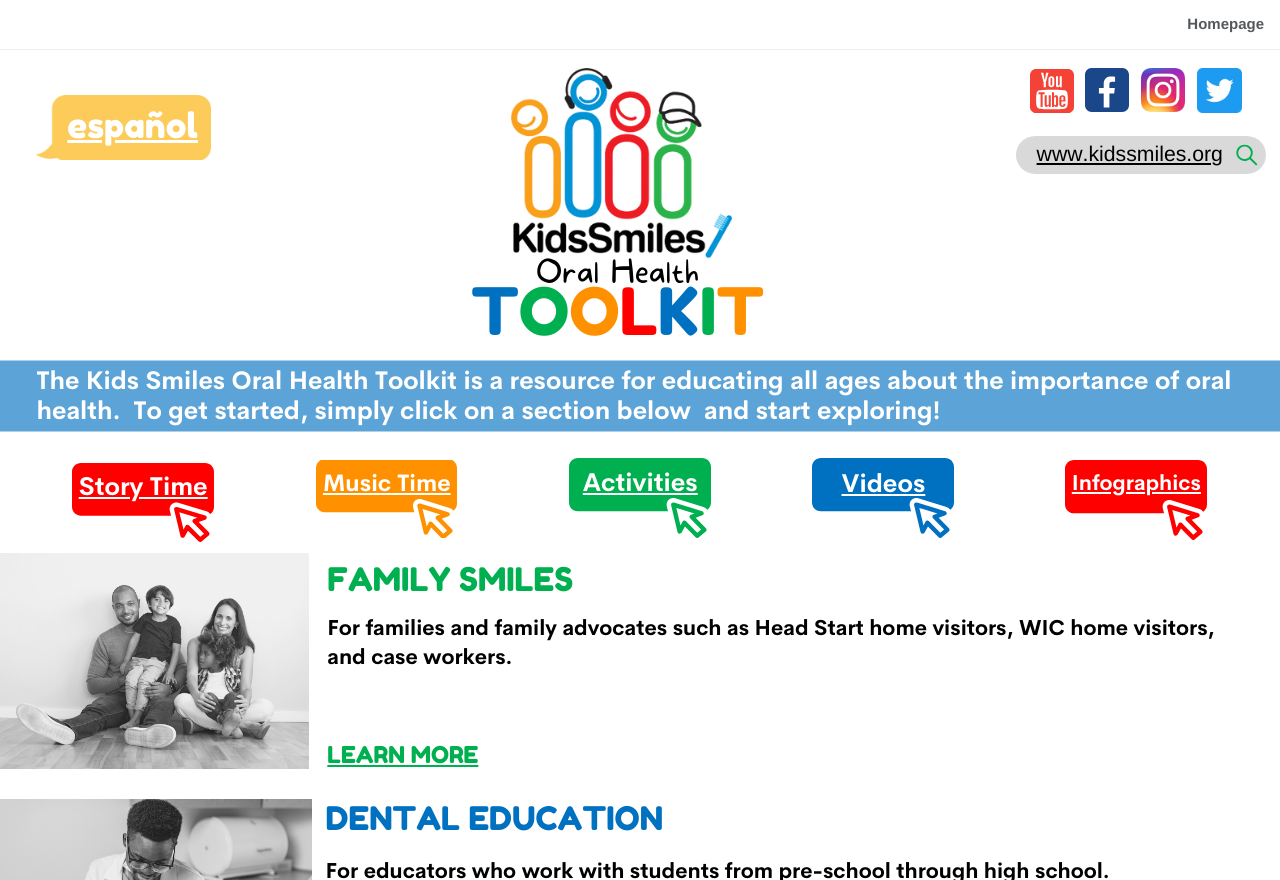Please find the bounding box coordinates of the element that must be clicked to perform the given instruction: "Explore Story Time". The coordinates should be four float numbers from 0 to 1, i.e., [left, top, right, bottom].

[0.062, 0.534, 0.162, 0.572]